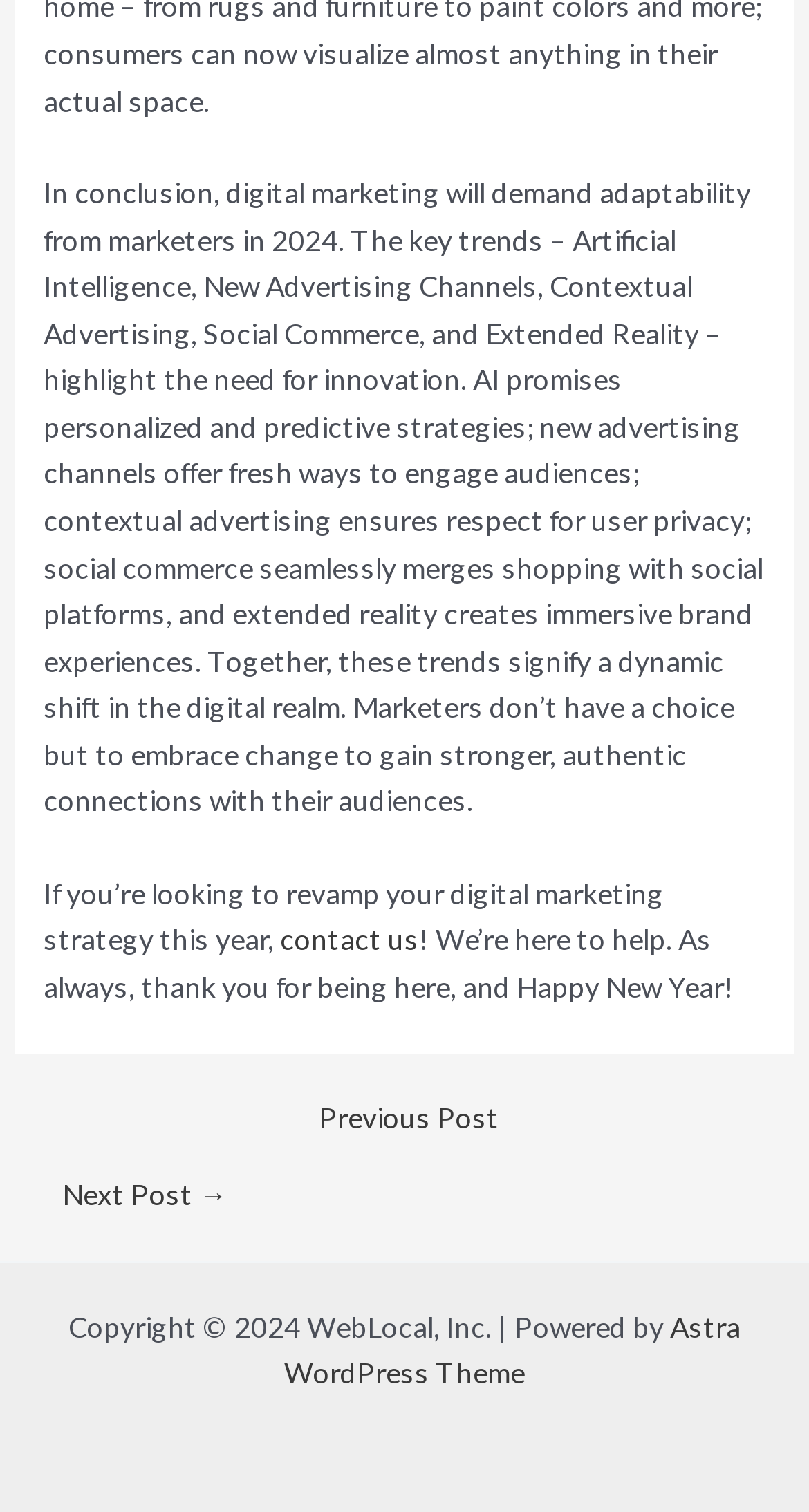Refer to the image and provide an in-depth answer to the question: 
What is the navigation option to move to the previous post?

The navigation option to move to the previous post can be found in the 'Post navigation' section, which contains two links: 'Previous Post' and 'Next Post →'.